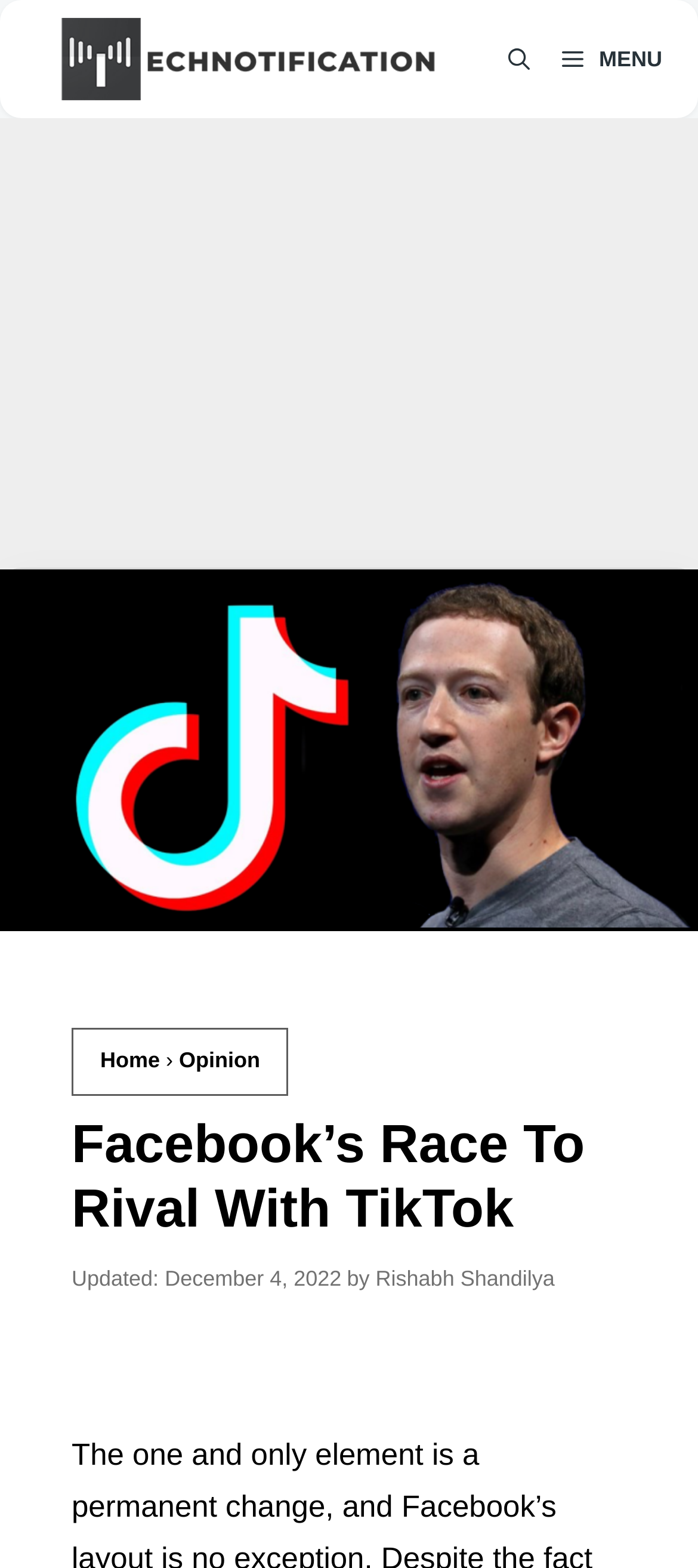From the webpage screenshot, predict the bounding box of the UI element that matches this description: "title="Technotification"".

[0.026, 0.0, 0.639, 0.075]